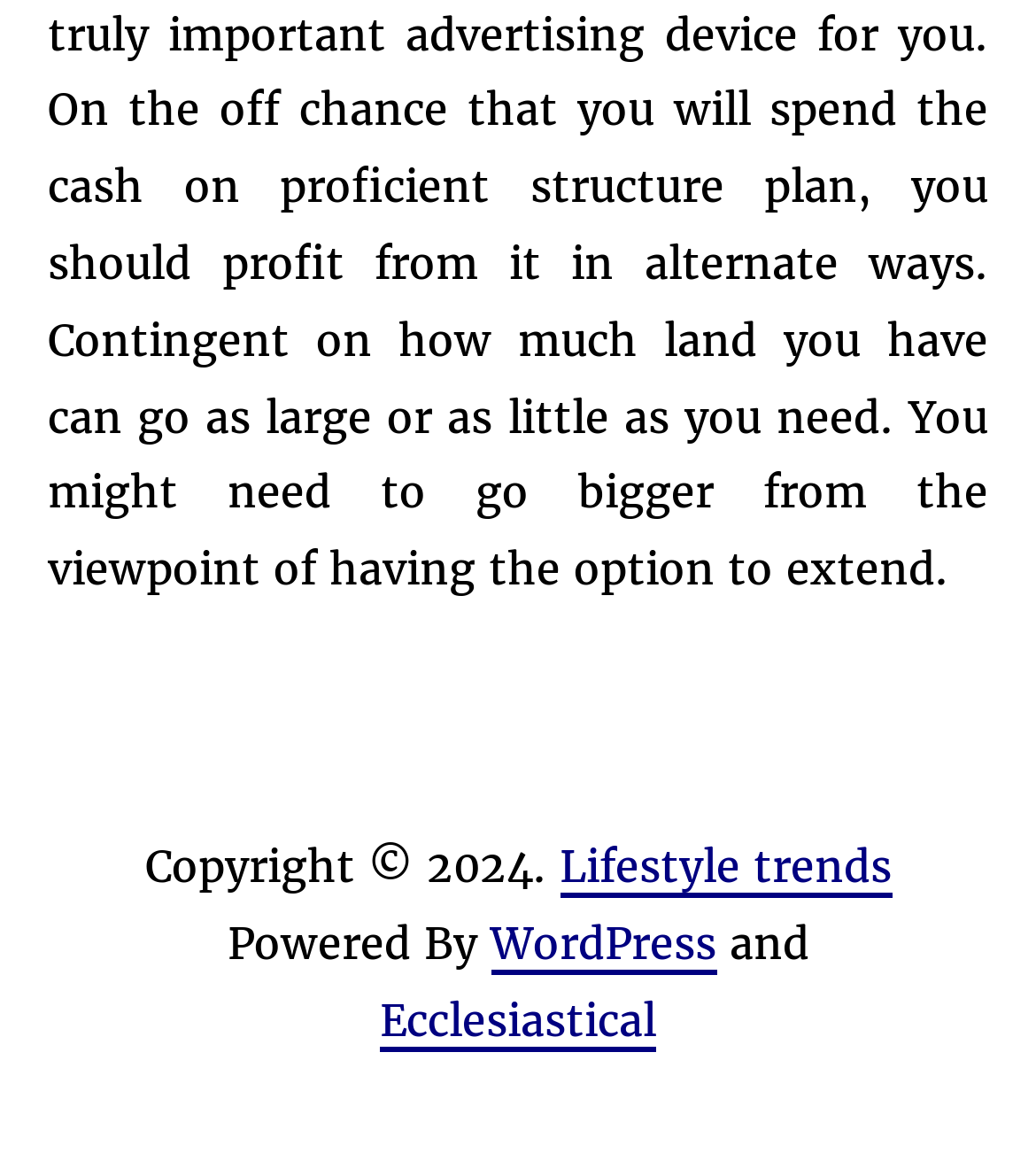What is the phrase between 'Powered By' and 'Ecclesiastical'? Refer to the image and provide a one-word or short phrase answer.

and